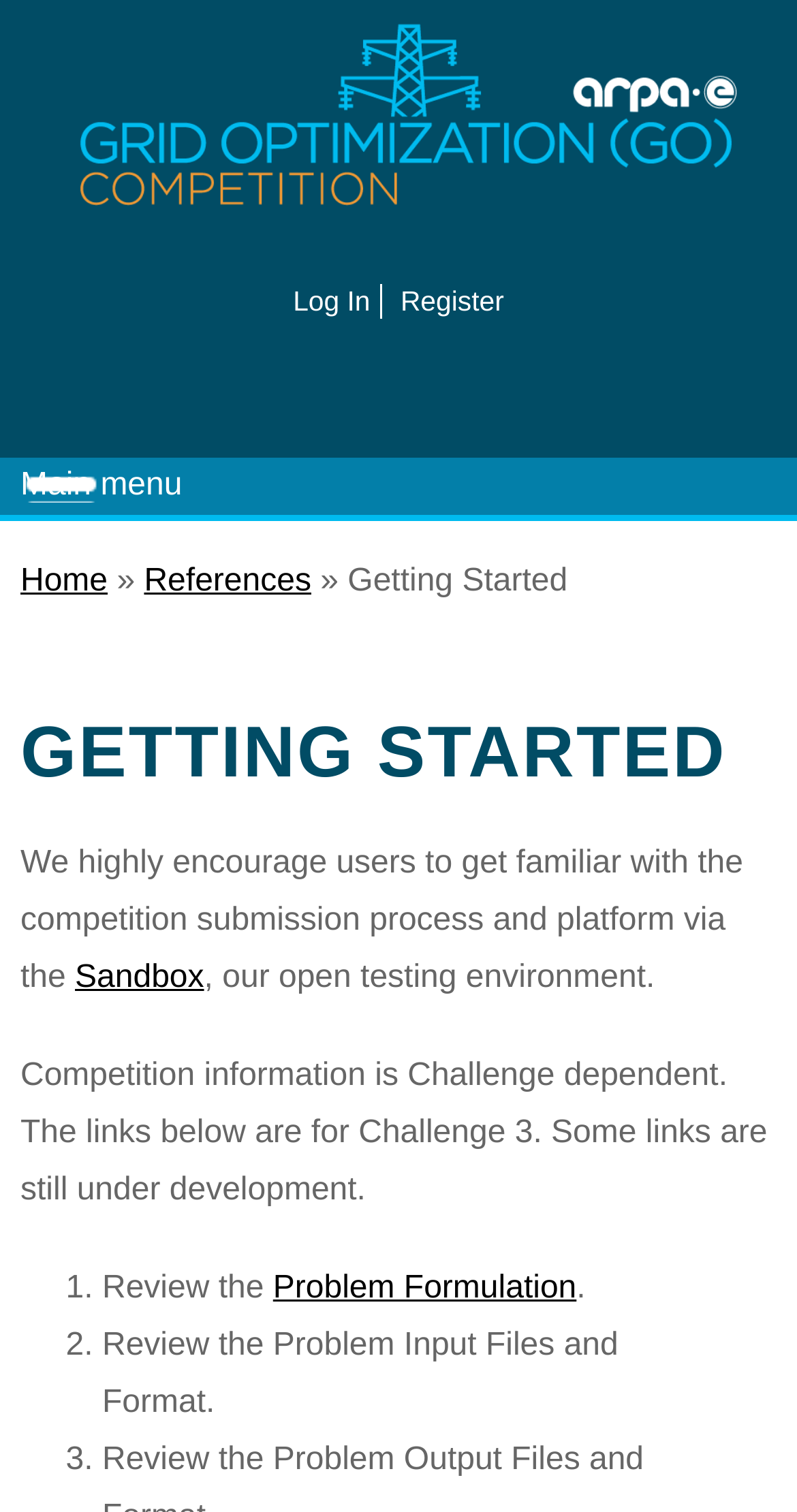Utilize the details in the image to give a detailed response to the question: What is the purpose of the Sandbox?

The purpose of the Sandbox can be inferred from the text 'our open testing environment' which is adjacent to the link 'Sandbox'. This suggests that the Sandbox is a platform for users to test and familiarize themselves with the competition submission process.